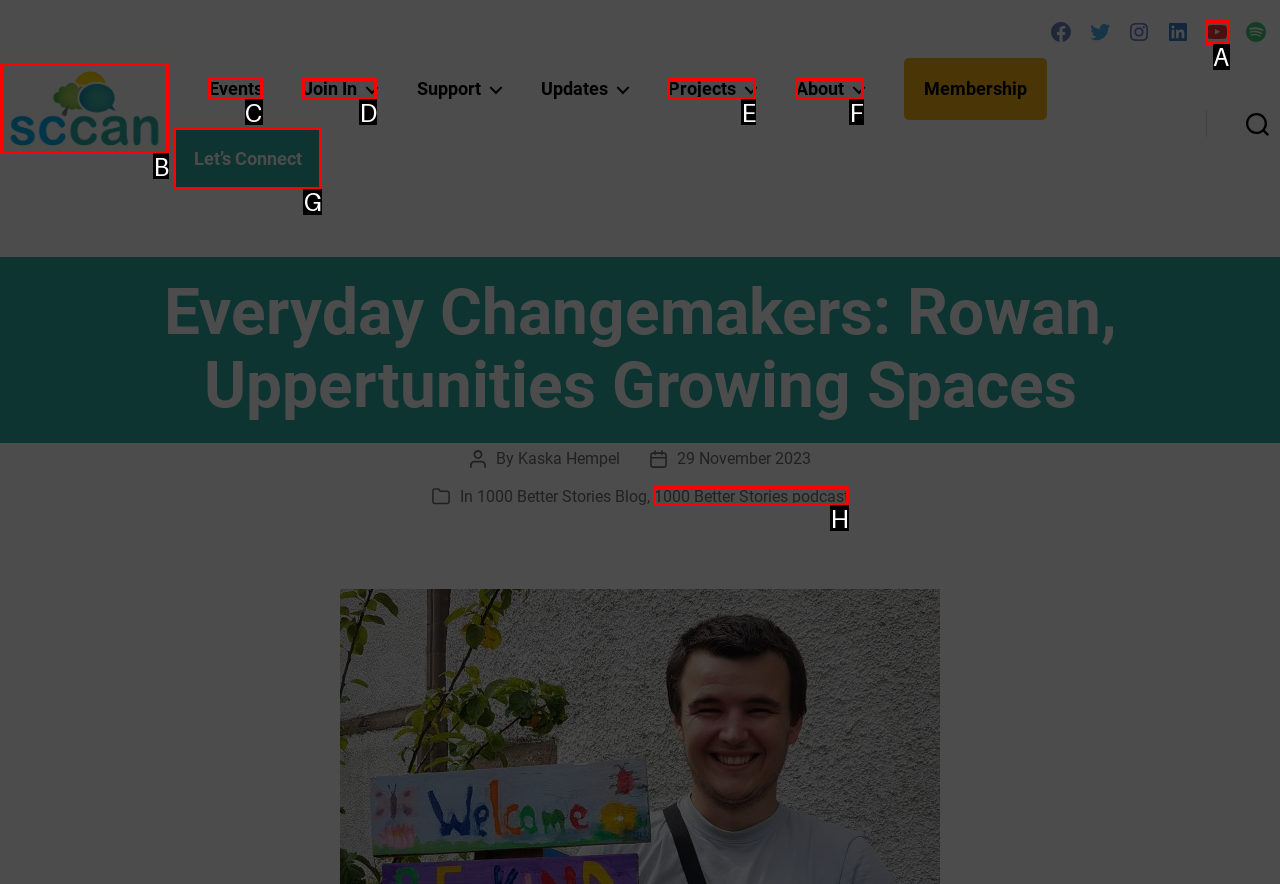Specify which HTML element I should click to complete this instruction: Go to the Events page Answer with the letter of the relevant option.

C